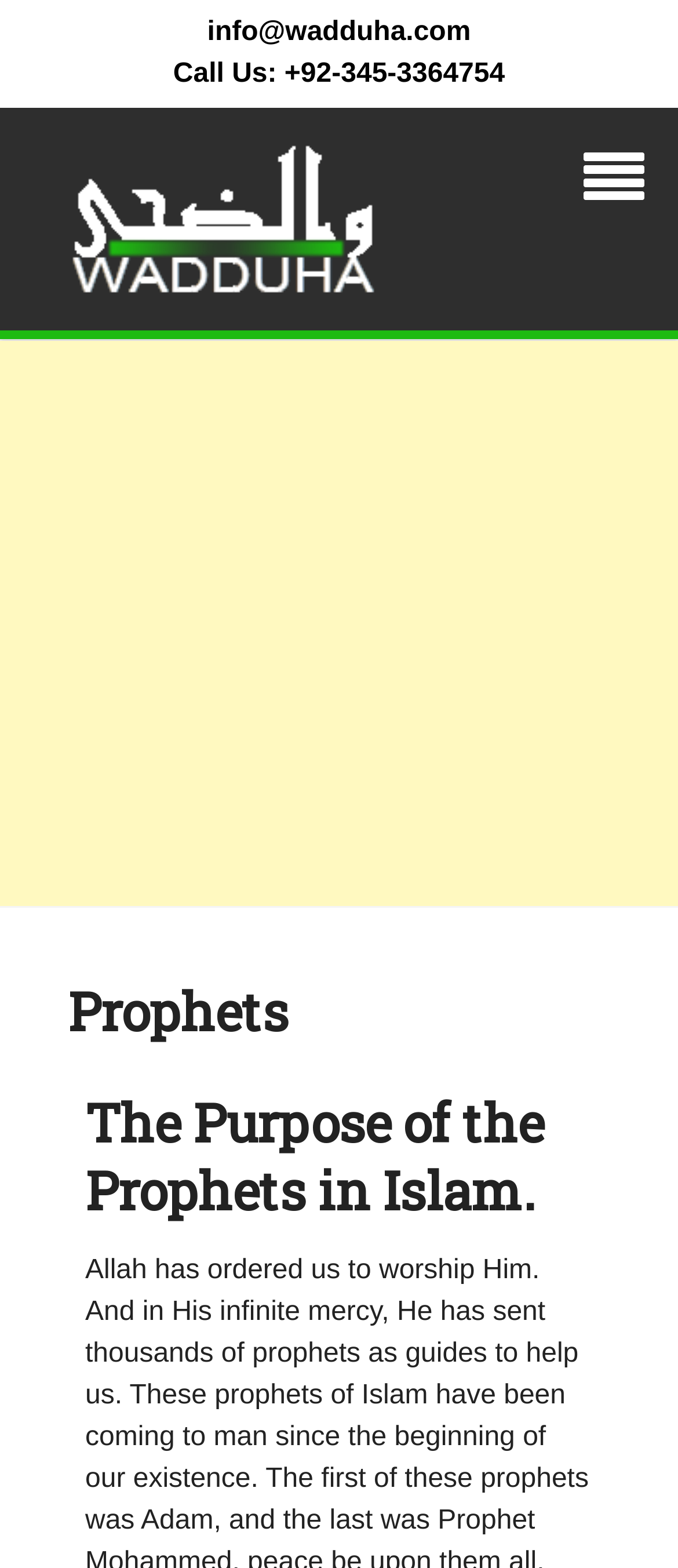What is the name of the website?
Using the visual information, reply with a single word or short phrase.

Wadduha